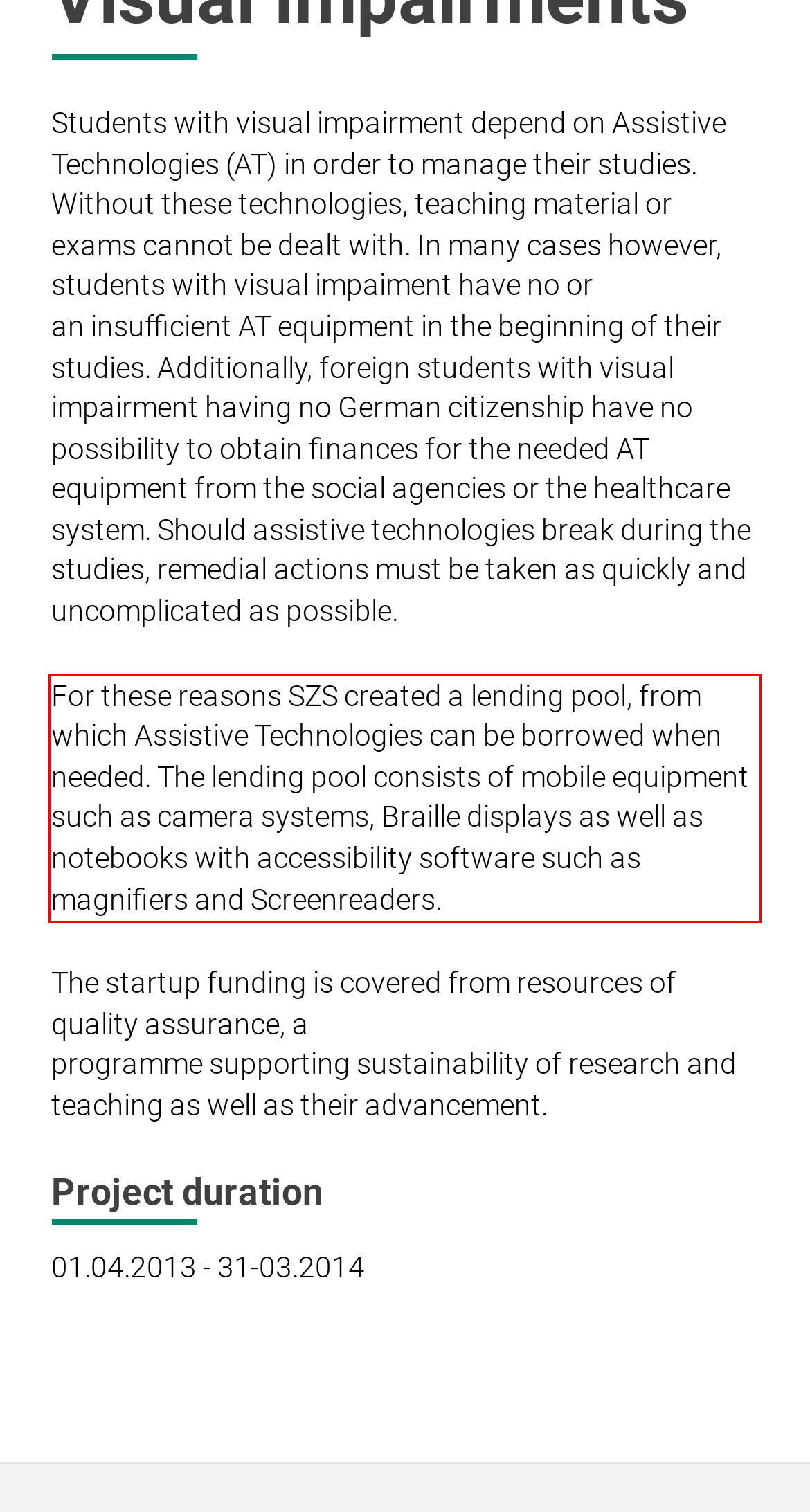By examining the provided screenshot of a webpage, recognize the text within the red bounding box and generate its text content.

For these reasons SZS created a lending pool, from which Assistive Technologies can be borrowed when needed. The lending pool consists of mobile equipment such as camera systems, Braille displays as well as notebooks with accessibility software such as magnifiers and Screenreaders.